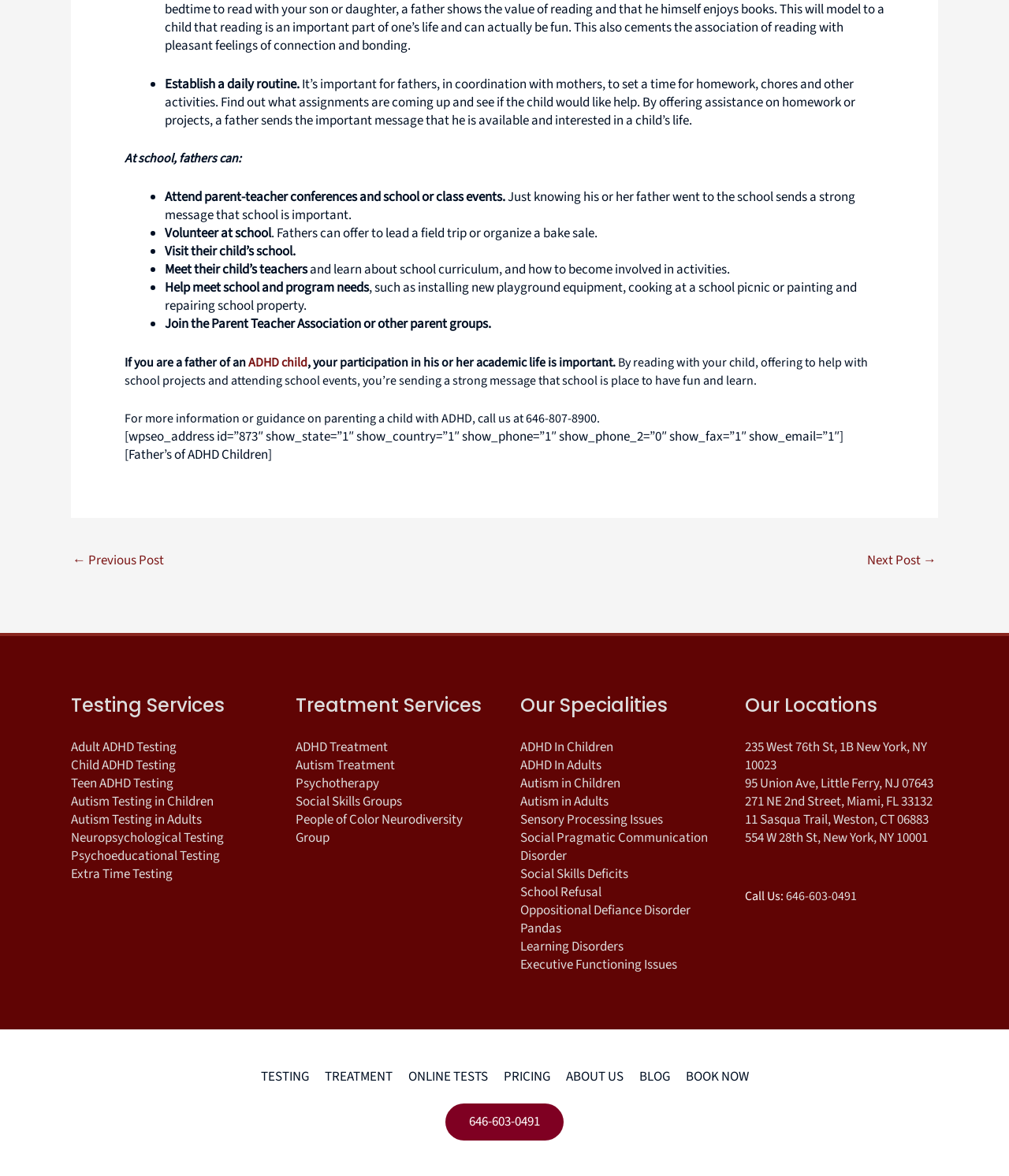Determine the bounding box coordinates for the HTML element described here: "Autism in Children".

[0.516, 0.658, 0.615, 0.674]